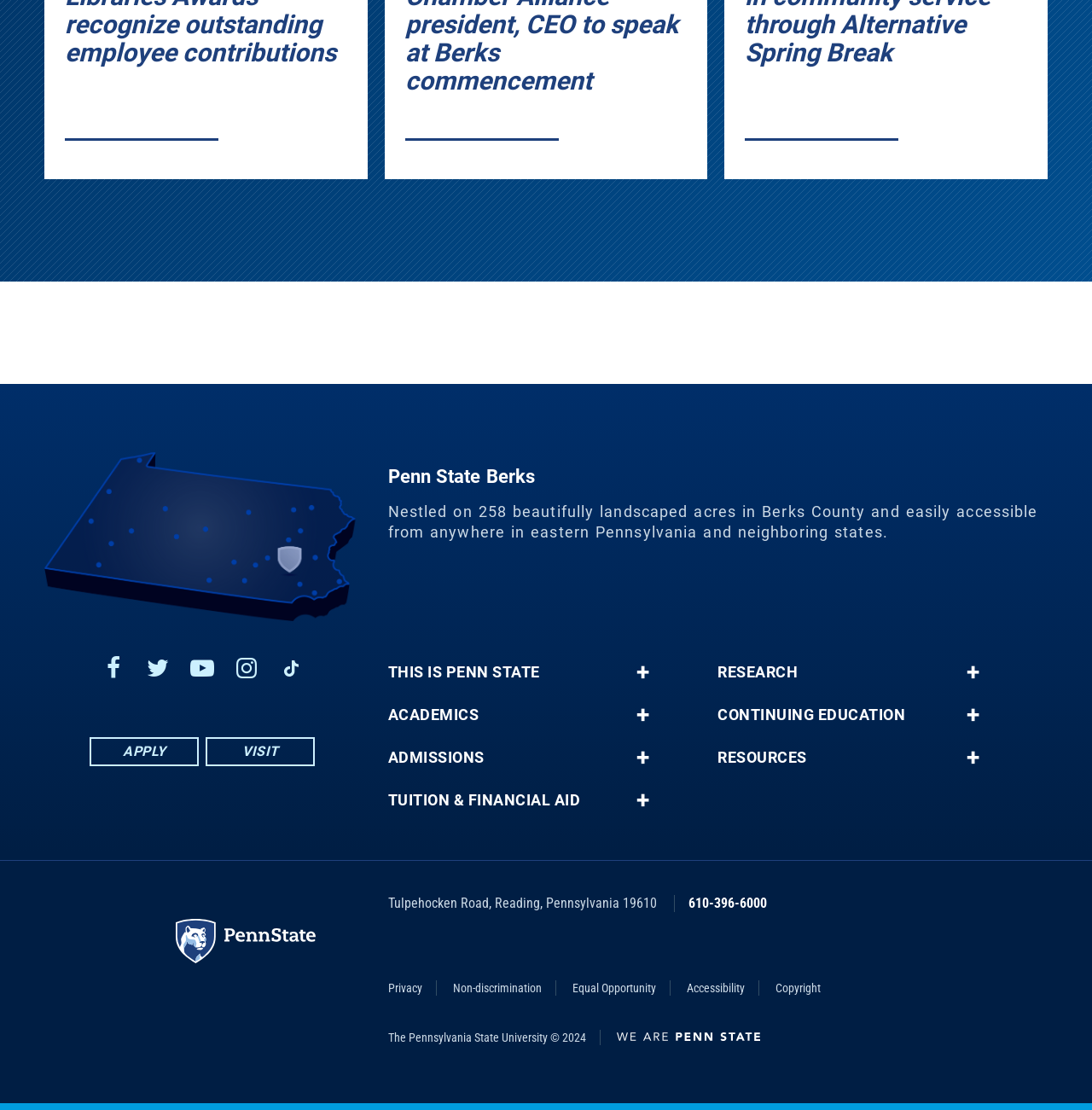Provide a one-word or short-phrase answer to the question:
What is the name of the university?

Penn State University